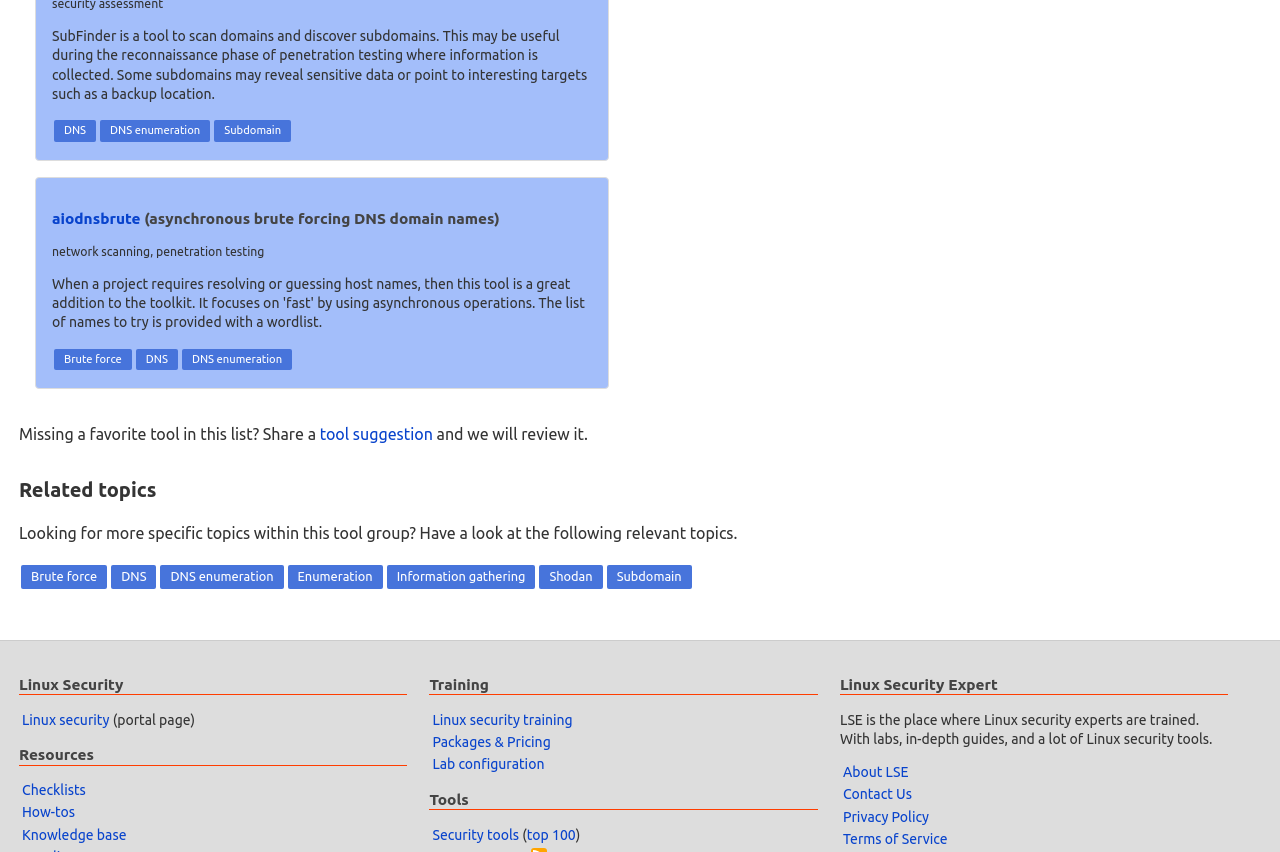Based on the image, provide a detailed and complete answer to the question: 
What can be shared on this website?

The StaticText element with ID 36 says 'Missing a favorite tool in this list? Share a', and the link element with ID 37 has the text 'tool suggestion', indicating that users can share tool suggestions on this website.